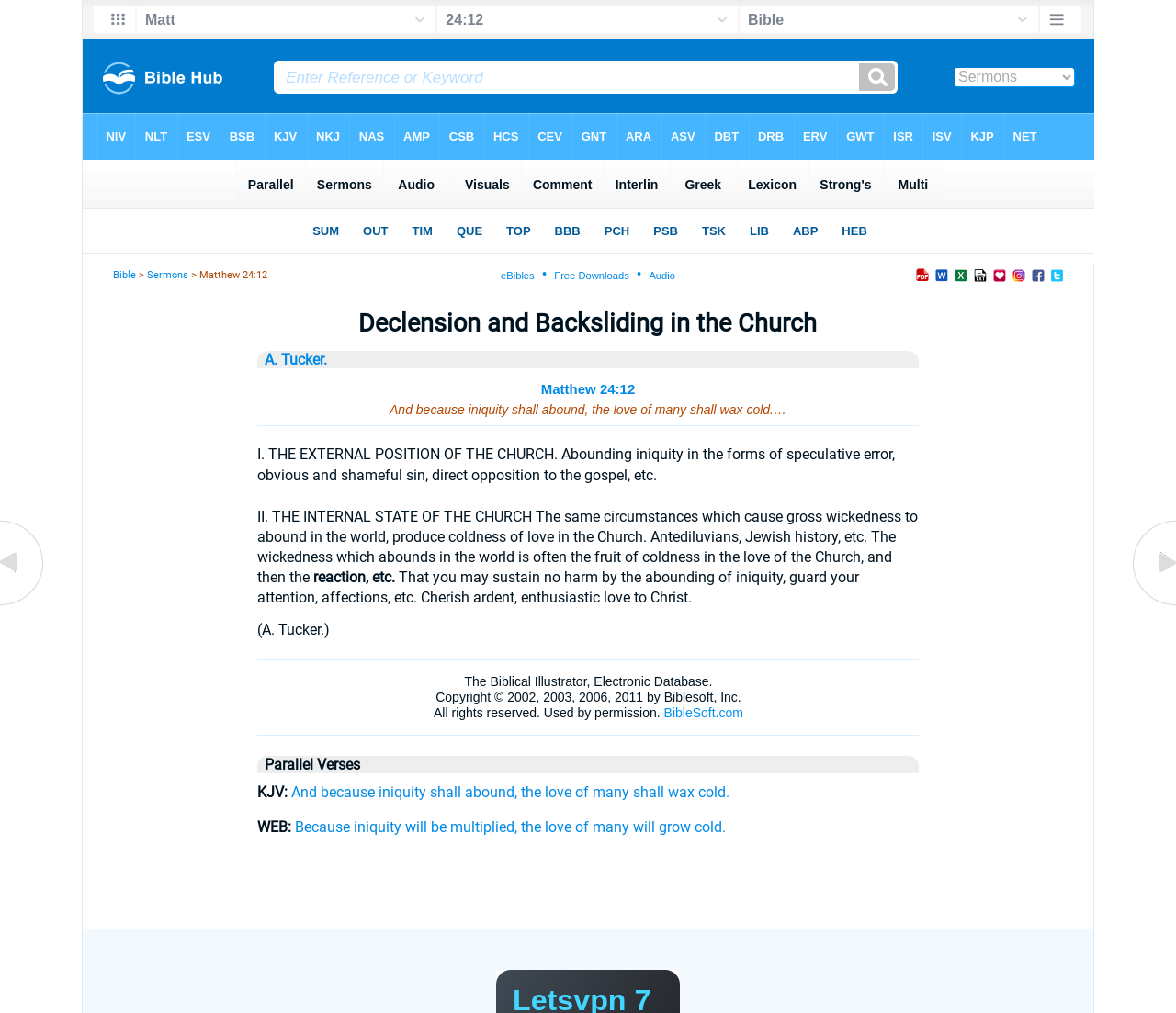Please specify the bounding box coordinates of the region to click in order to perform the following instruction: "Select Language".

None